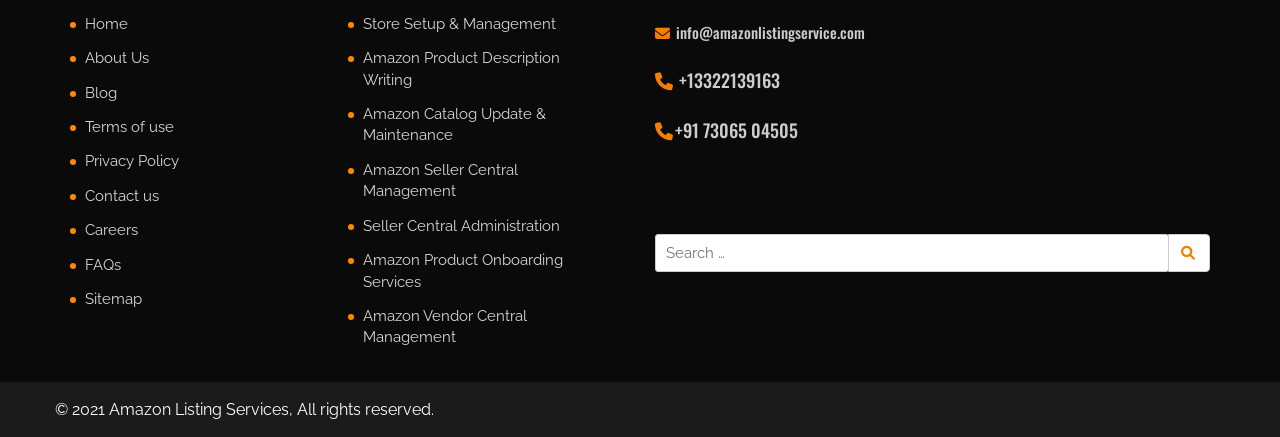Specify the bounding box coordinates of the area that needs to be clicked to achieve the following instruction: "Contact us".

[0.055, 0.425, 0.26, 0.486]